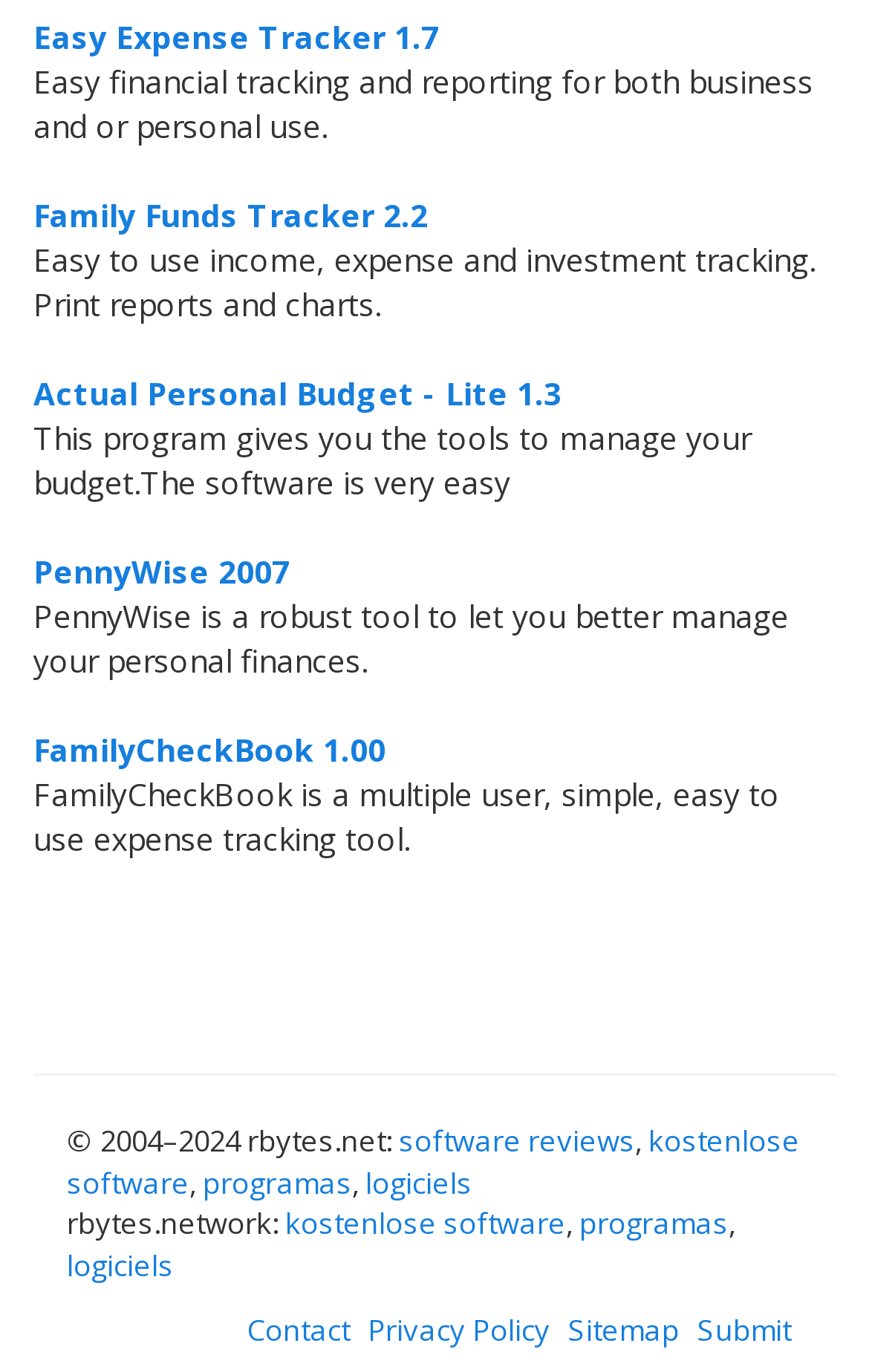Can you determine the bounding box coordinates of the area that needs to be clicked to fulfill the following instruction: "Contact us"?

[0.285, 0.954, 0.415, 0.983]